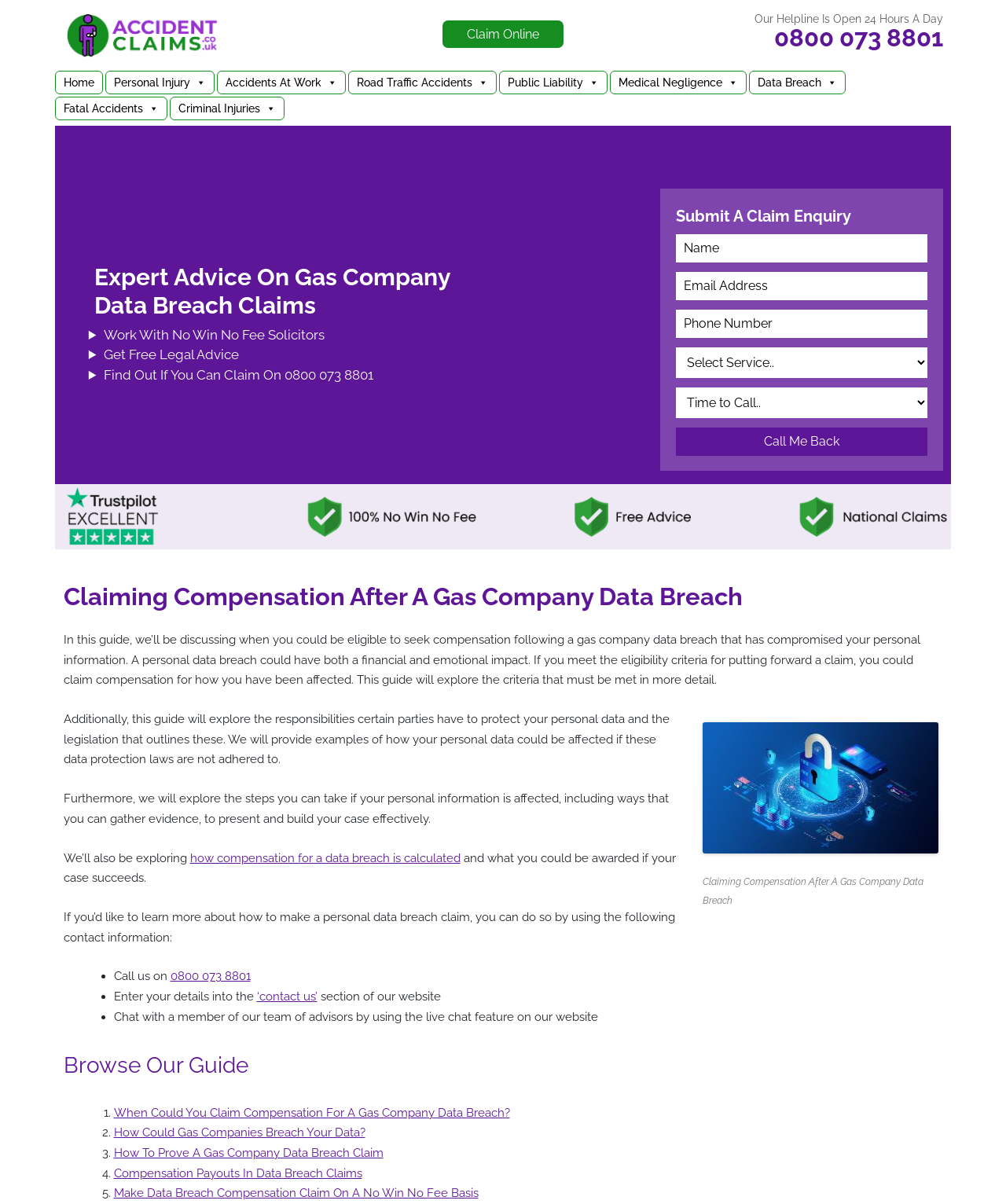Identify and generate the primary title of the webpage.

Claiming Compensation After A Gas Company Data Breach